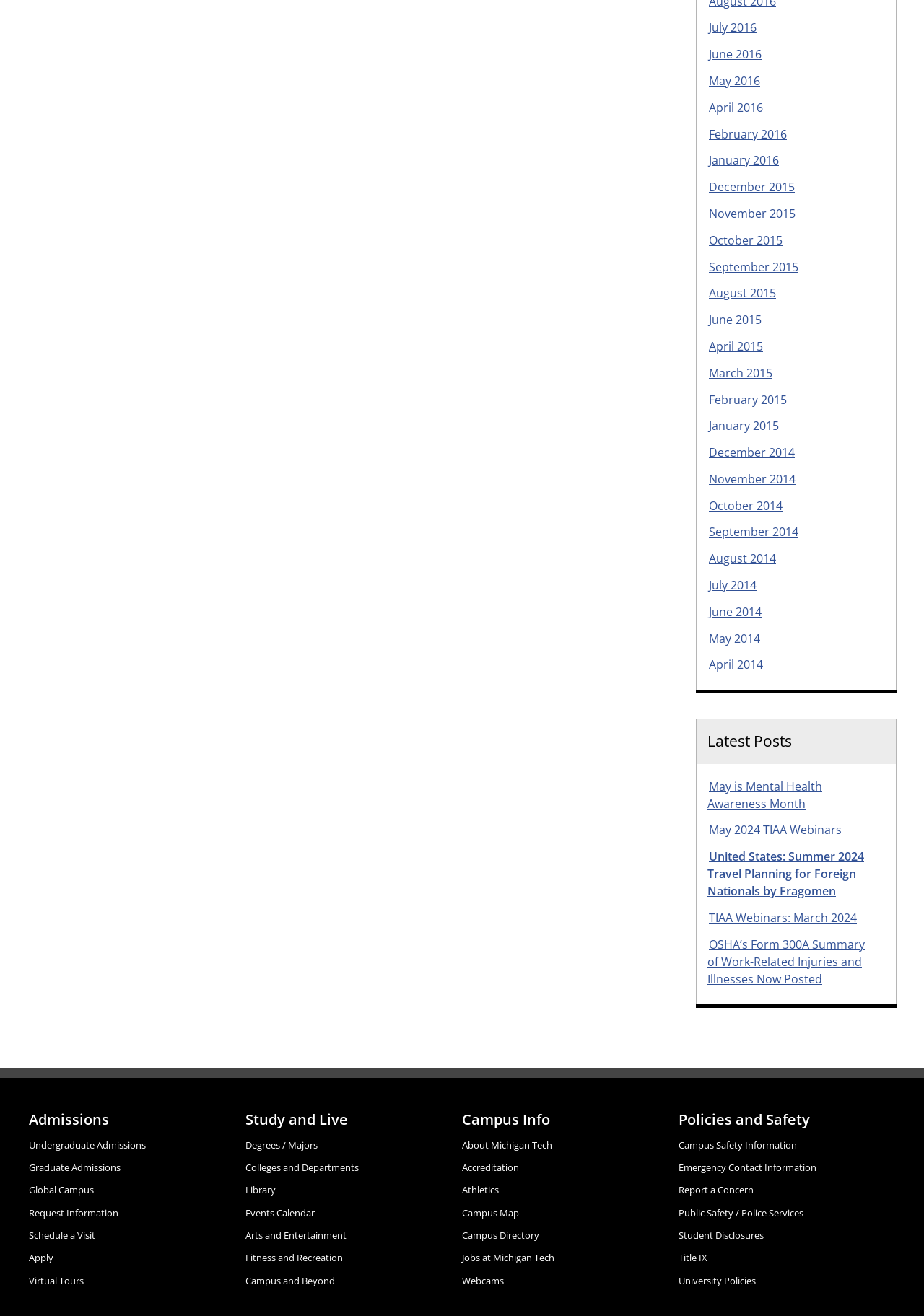Determine the bounding box coordinates for the area you should click to complete the following instruction: "Click the 'iMIS' link".

None